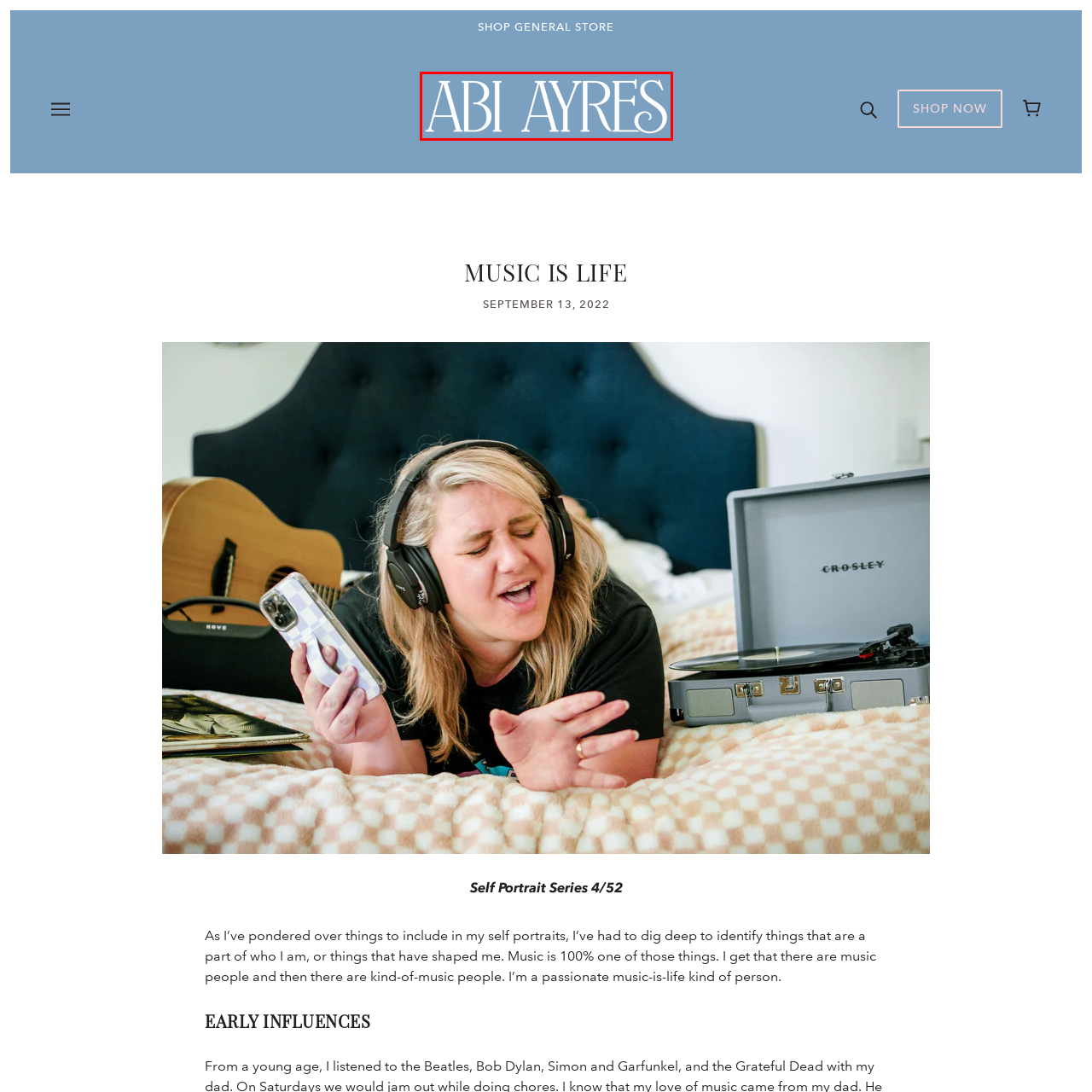Draft a detailed caption for the image located inside the red outline.

The image features the name "Abi Ayres" displayed prominently in elegant, white typography against a soft blue background. This design choice reflects a clean and artistic aesthetic, resonating with the theme of creativity and self-expression. The name is central to the visual identity of Abi Ayres, who is likely a musician or artist, as suggested by the content of the surrounding text discussing personal influences and a passion for music. The overall design conveys a sense of professionalism and artistic flair, inviting viewers to engage further with Abi Ayres' work and explore the themes she embodies in her art.